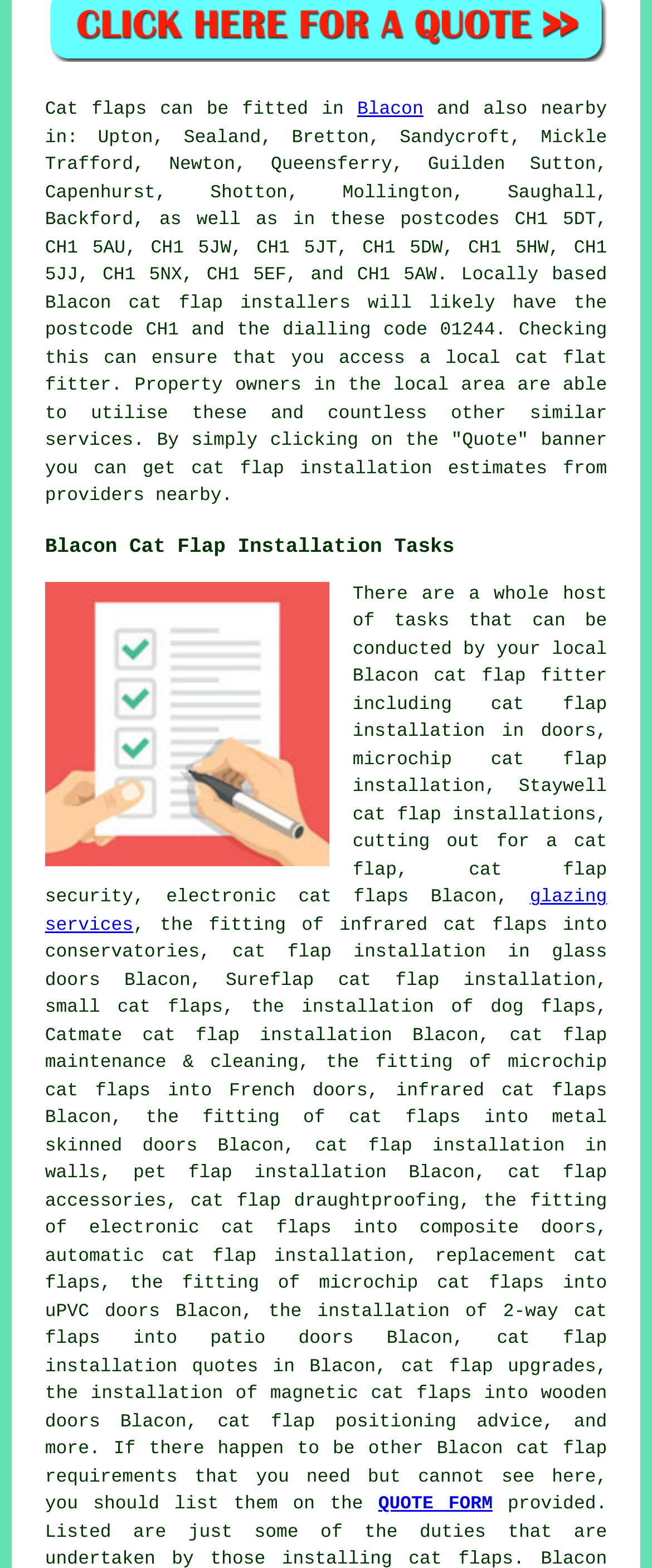Find the bounding box coordinates of the clickable element required to execute the following instruction: "Learn about cat flap installation tasks". Provide the coordinates as four float numbers between 0 and 1, i.e., [left, top, right, bottom].

[0.069, 0.339, 0.931, 0.358]